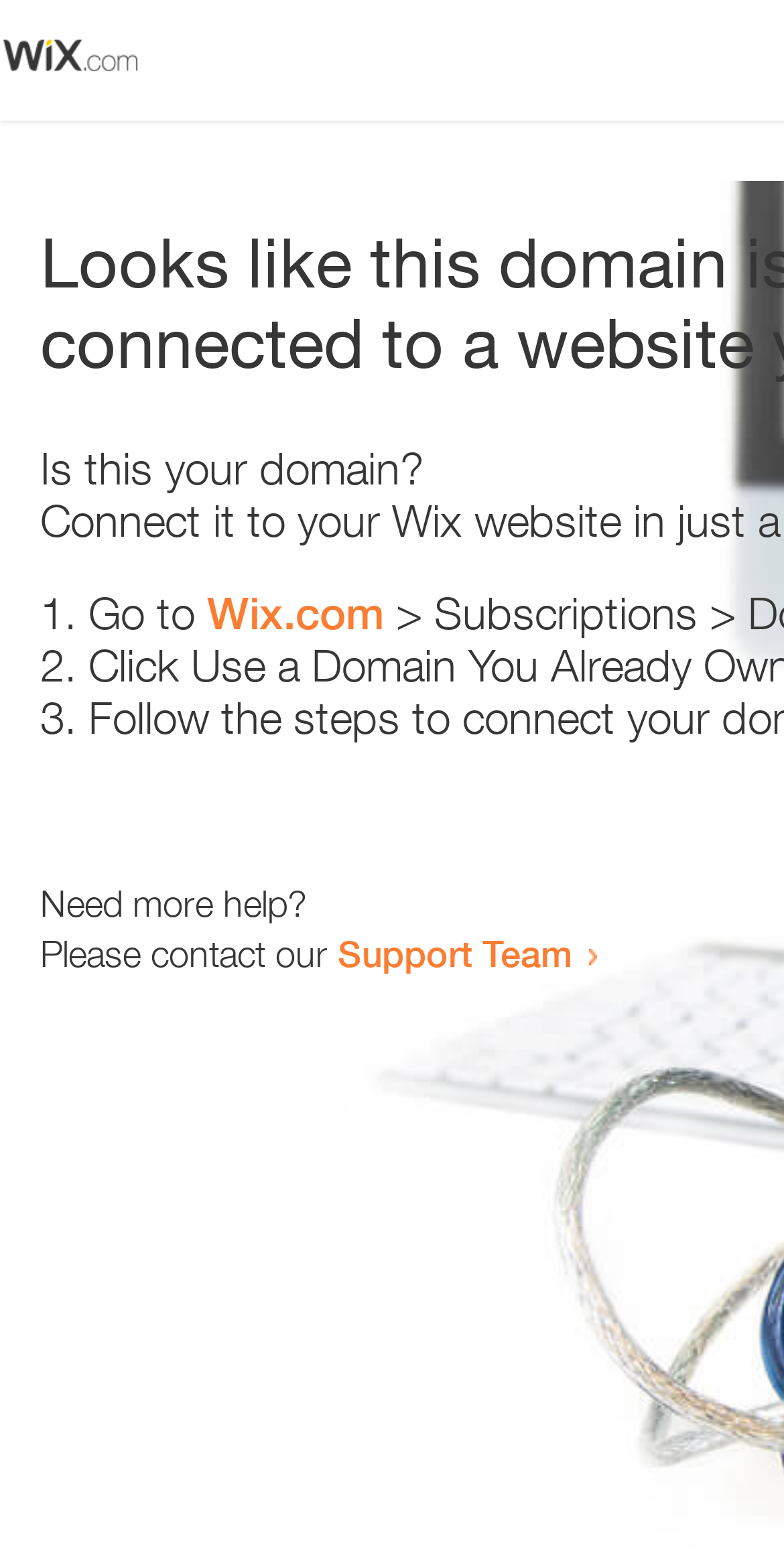Locate the UI element that matches the description Wix.com in the webpage screenshot. Return the bounding box coordinates in the format (top-left x, top-left y, bottom-right x, bottom-right y), with values ranging from 0 to 1.

[0.264, 0.376, 0.49, 0.41]